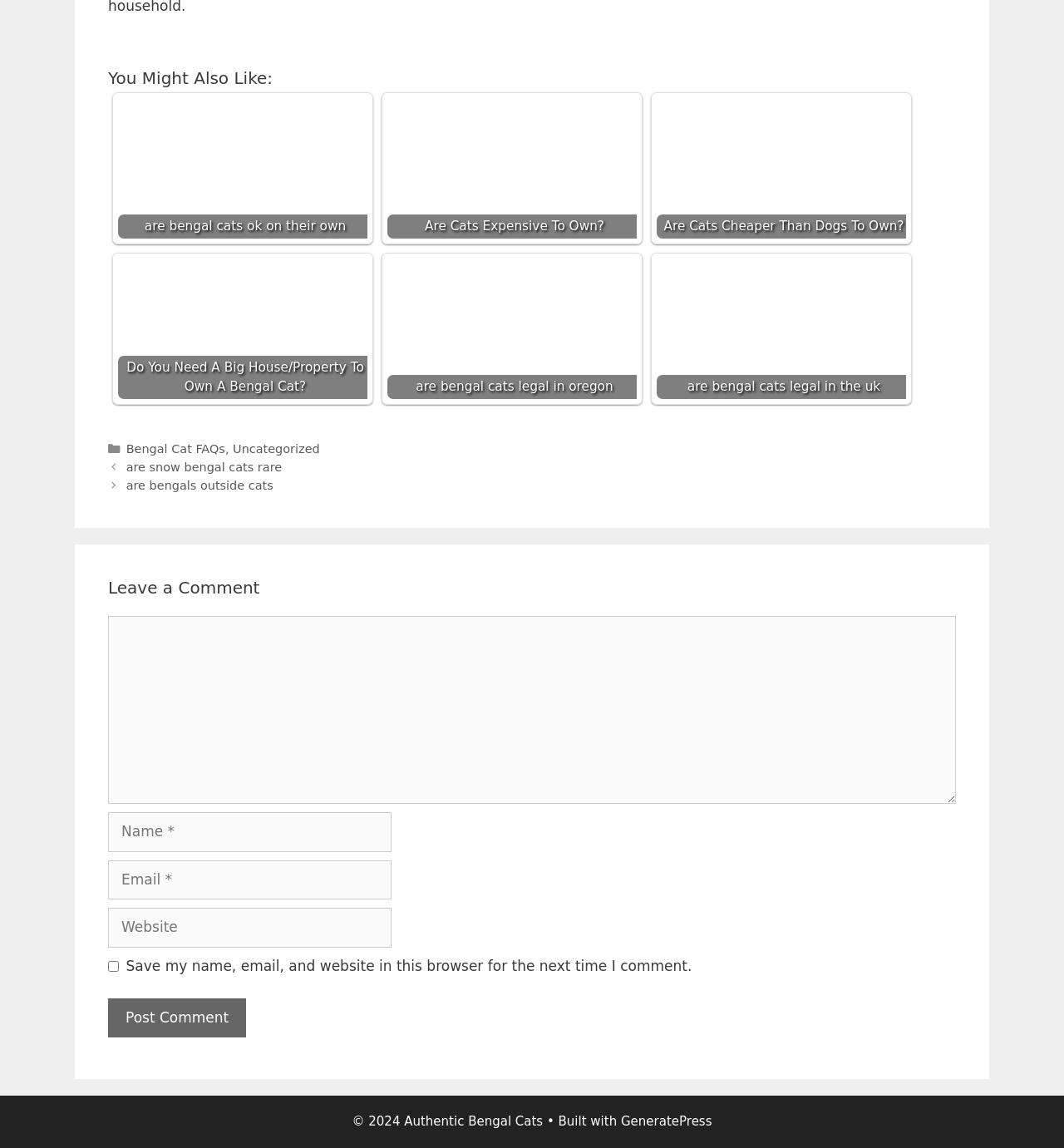From the webpage screenshot, predict the bounding box coordinates (top-left x, top-left y, bottom-right x, bottom-right y) for the UI element described here: GeneratePress

[0.584, 0.971, 0.669, 0.984]